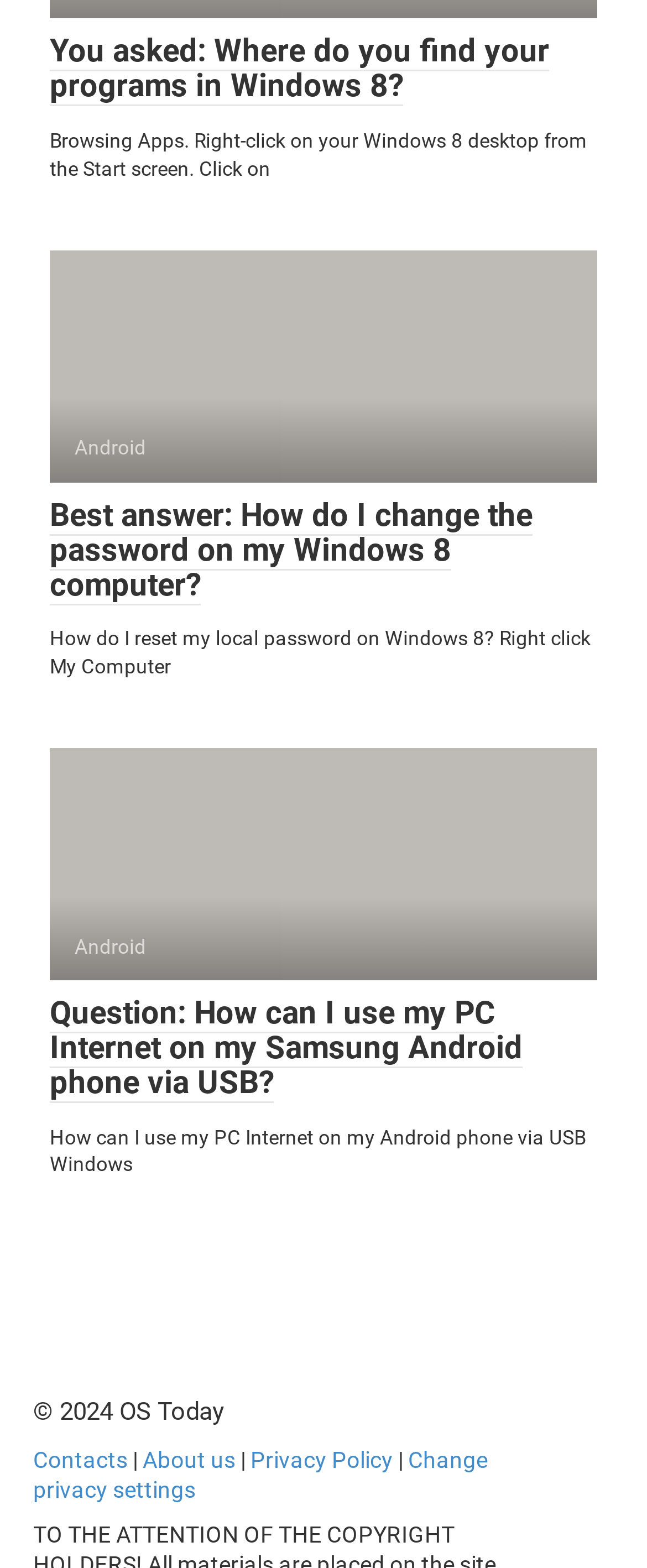Find the bounding box of the element with the following description: "Privacy Policy". The coordinates must be four float numbers between 0 and 1, formatted as [left, top, right, bottom].

[0.387, 0.921, 0.608, 0.938]